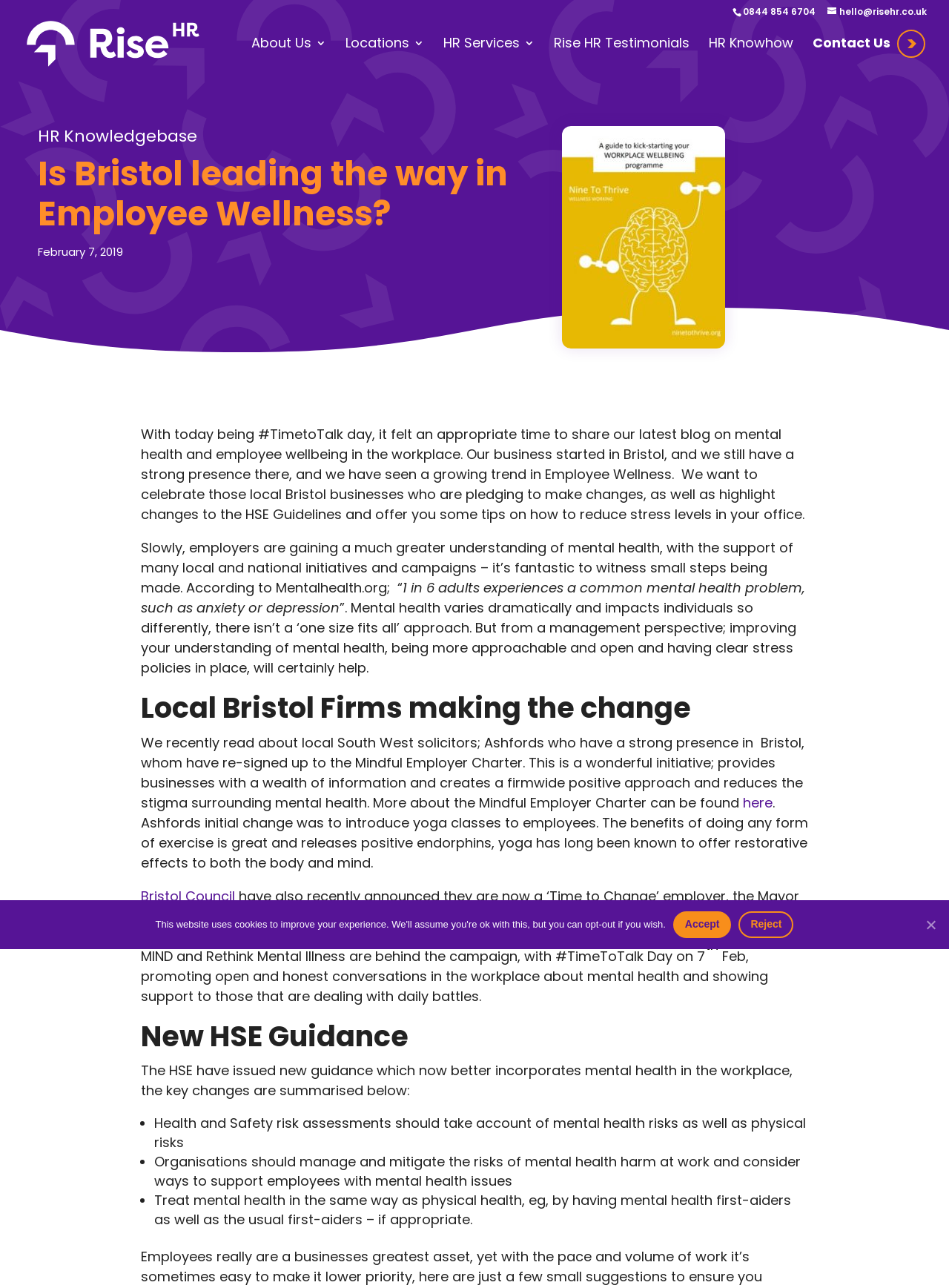What is the benefit of yoga classes for employees?
Give a single word or phrase as your answer by examining the image.

Releases positive endorphins